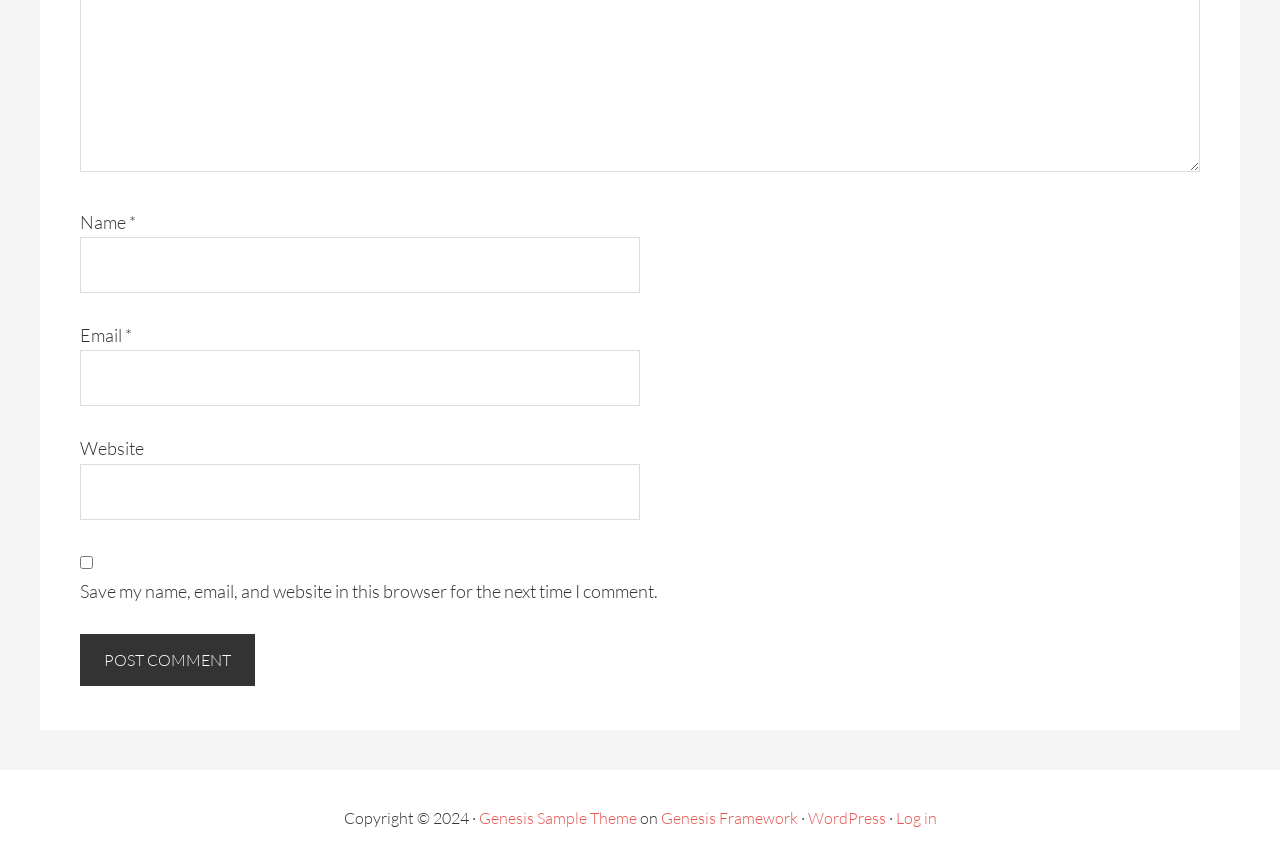Answer the question with a single word or phrase: 
What is the label of the first text box?

Name